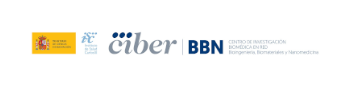What is the main focus of the research project?
Look at the image and respond with a one-word or short phrase answer.

Bioengineering and related disciplines